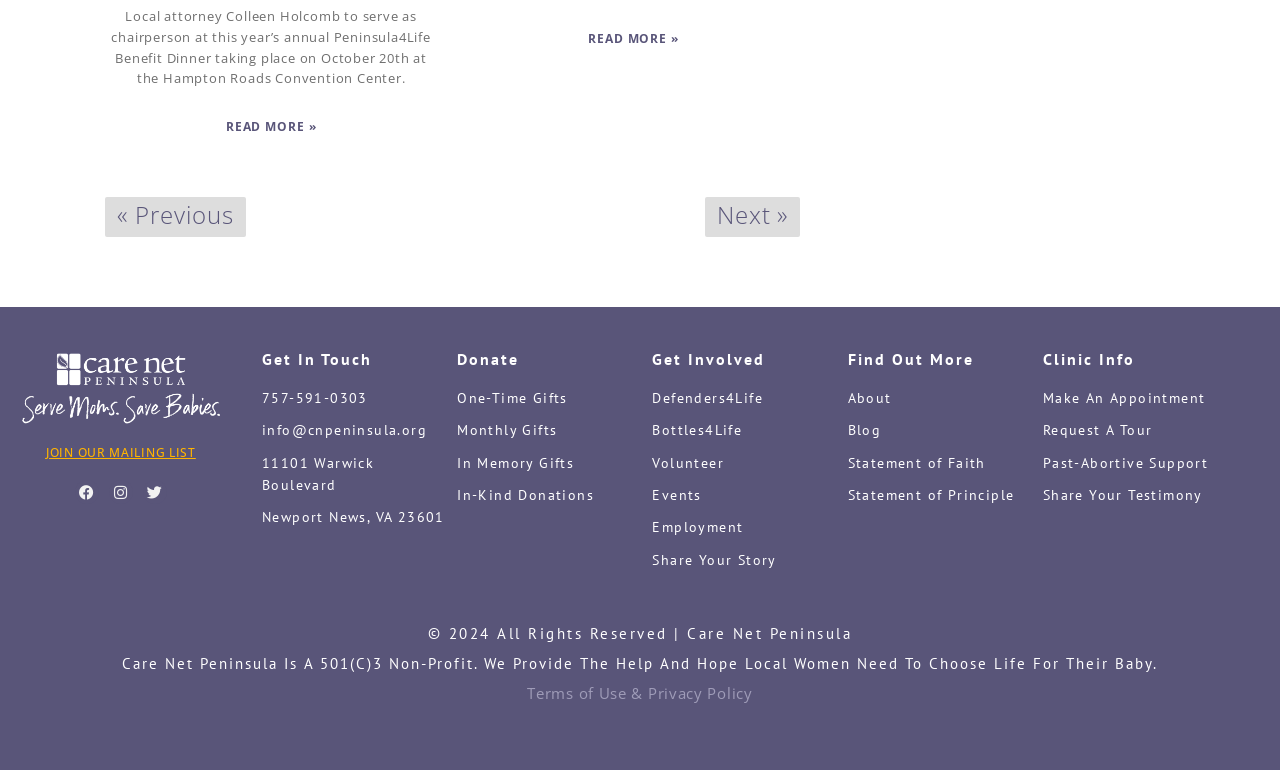Give a one-word or one-phrase response to the question: 
How can one get in touch with Care Net Peninsula?

Phone or email